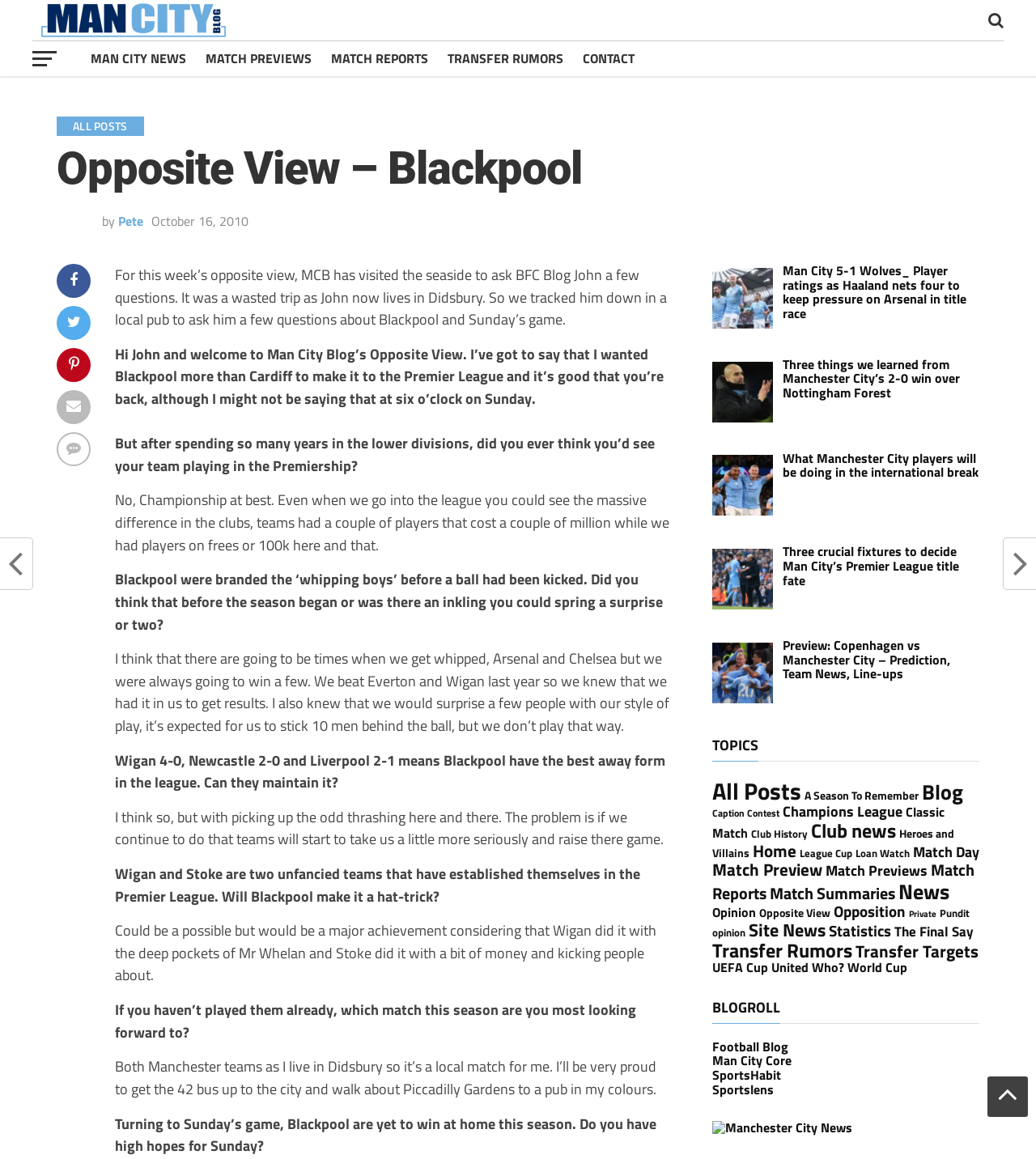Find the bounding box coordinates of the area that needs to be clicked in order to achieve the following instruction: "Visit the 'TRANSFER RUMORS' page". The coordinates should be specified as four float numbers between 0 and 1, i.e., [left, top, right, bottom].

[0.423, 0.035, 0.553, 0.066]